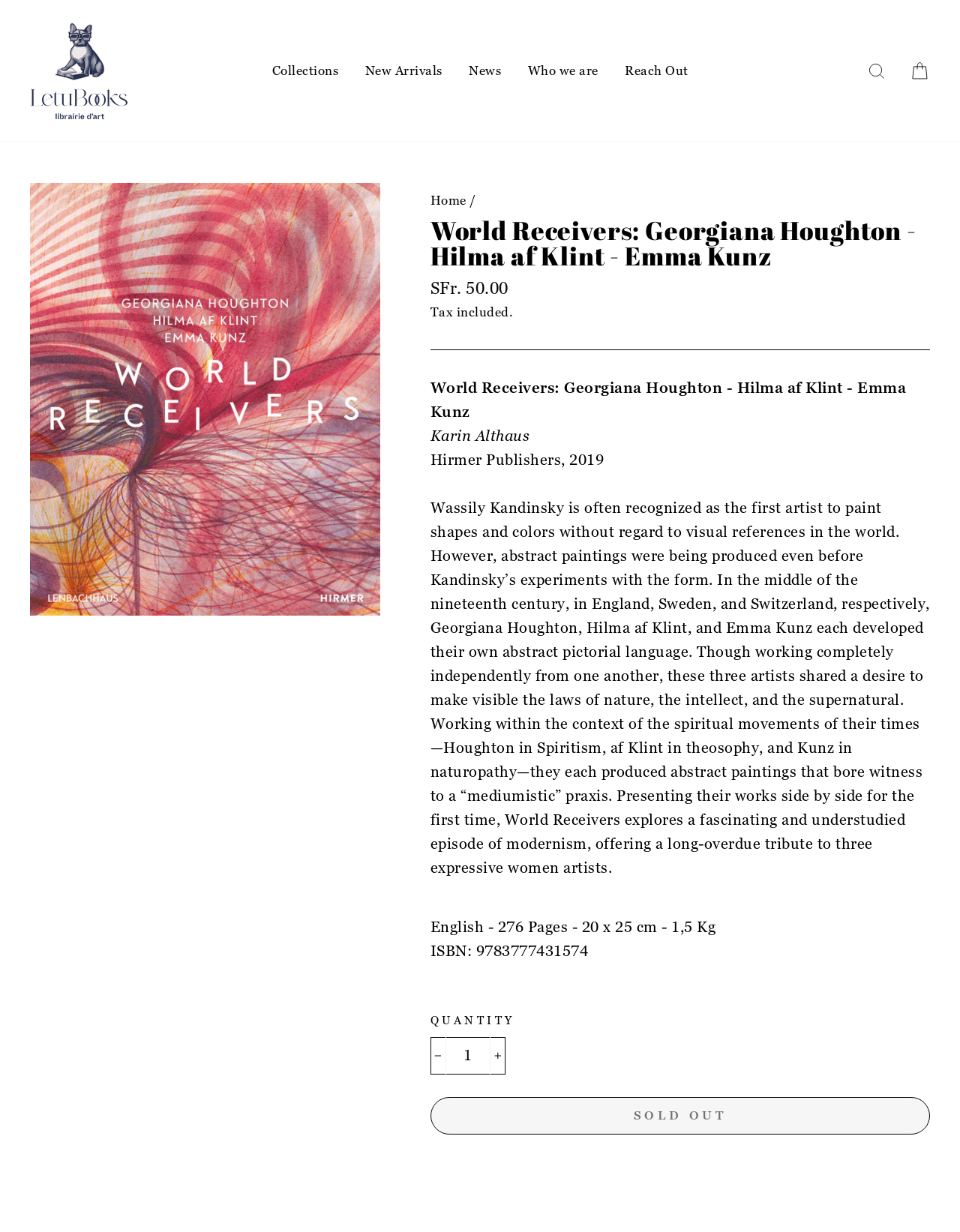Locate the bounding box of the UI element defined by this description: "Reach Out". The coordinates should be given as four float numbers between 0 and 1, formatted as [left, top, right, bottom].

[0.639, 0.045, 0.729, 0.07]